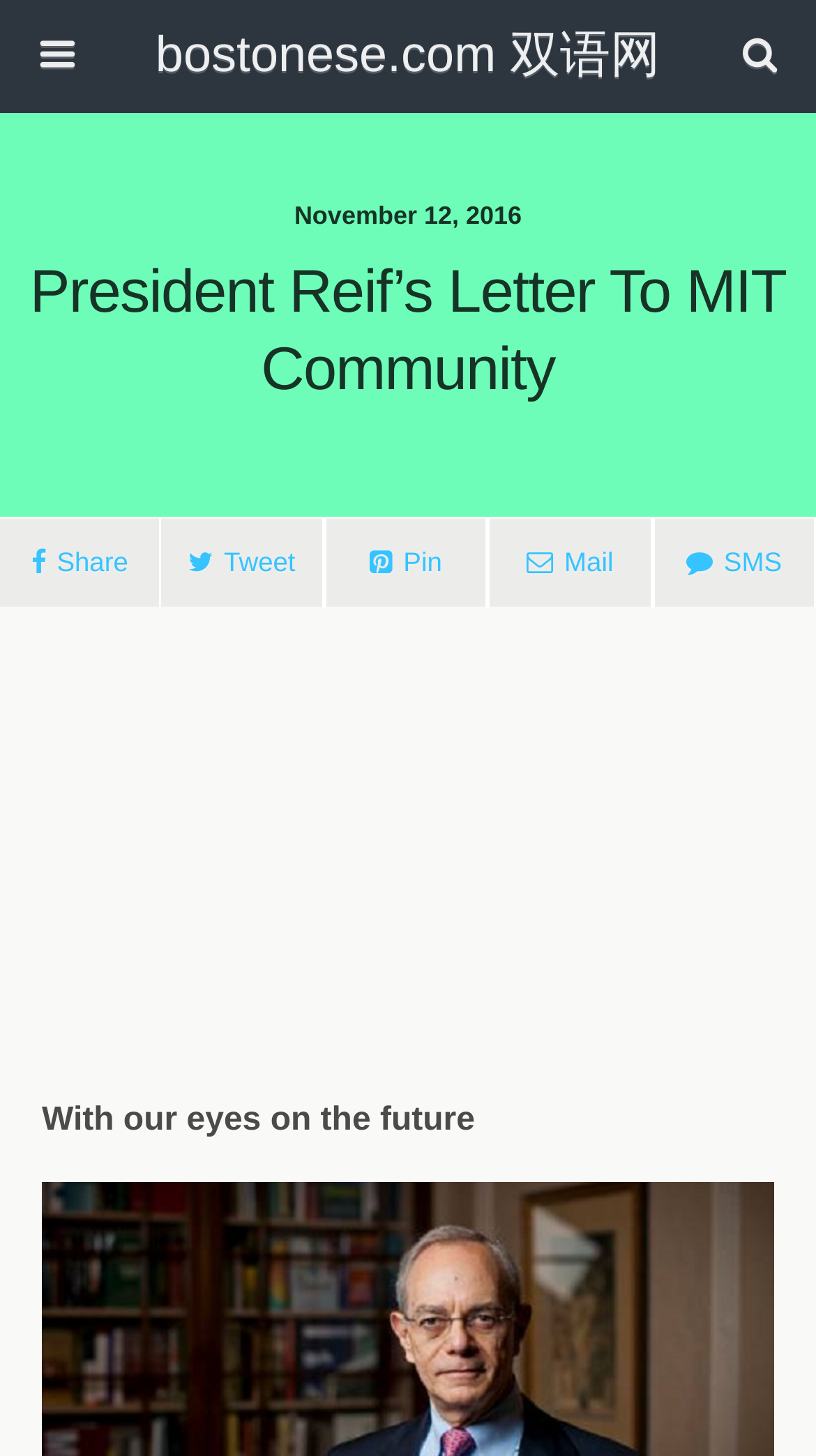How many social media sharing options are available?
Examine the webpage screenshot and provide an in-depth answer to the question.

I counted the number of social media sharing options by looking at the links 'Share', 'Tweet', 'Pin', and 'Mail' which are located below the main heading, and found that there are four options.